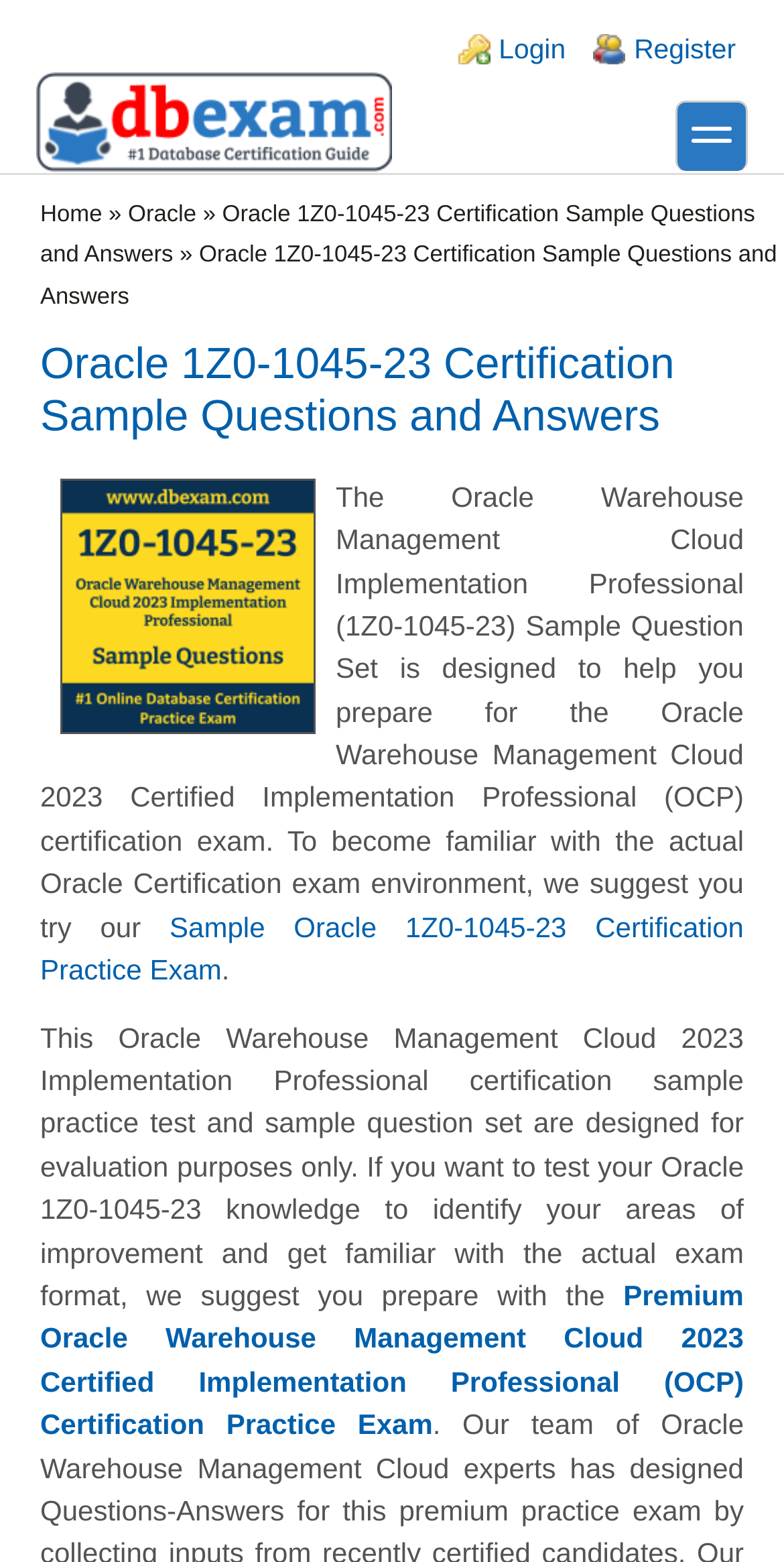Please examine the image and provide a detailed answer to the question: What is the format of the Oracle 1Z0-1045-23 certification sample practice test?

The Oracle 1Z0-1045-23 certification sample practice test is in the format of sample questions and answers, which is designed to help users evaluate their knowledge and identify areas of improvement.